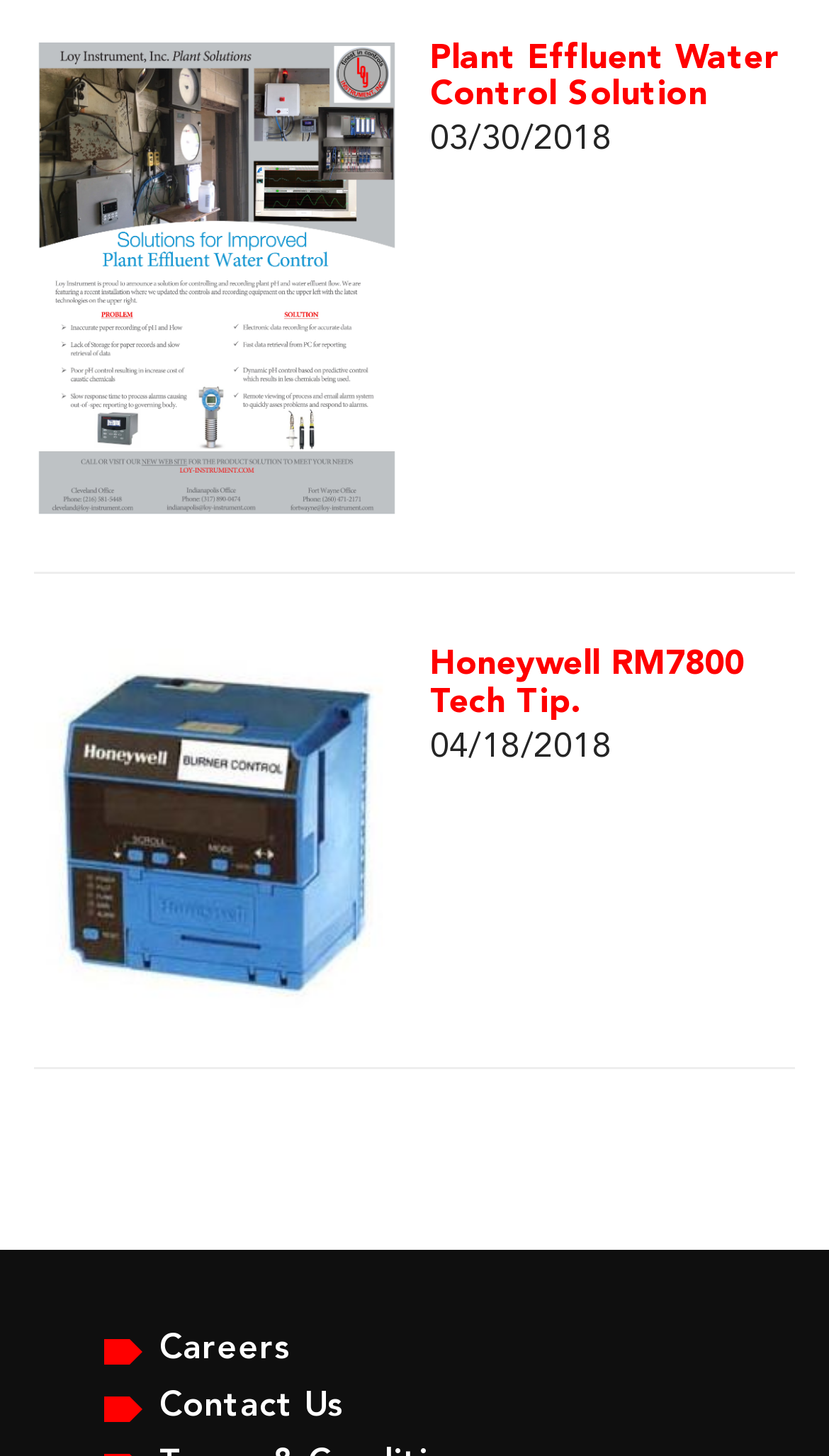Given the element description "Careers", identify the bounding box of the corresponding UI element.

[0.126, 0.91, 0.351, 0.943]